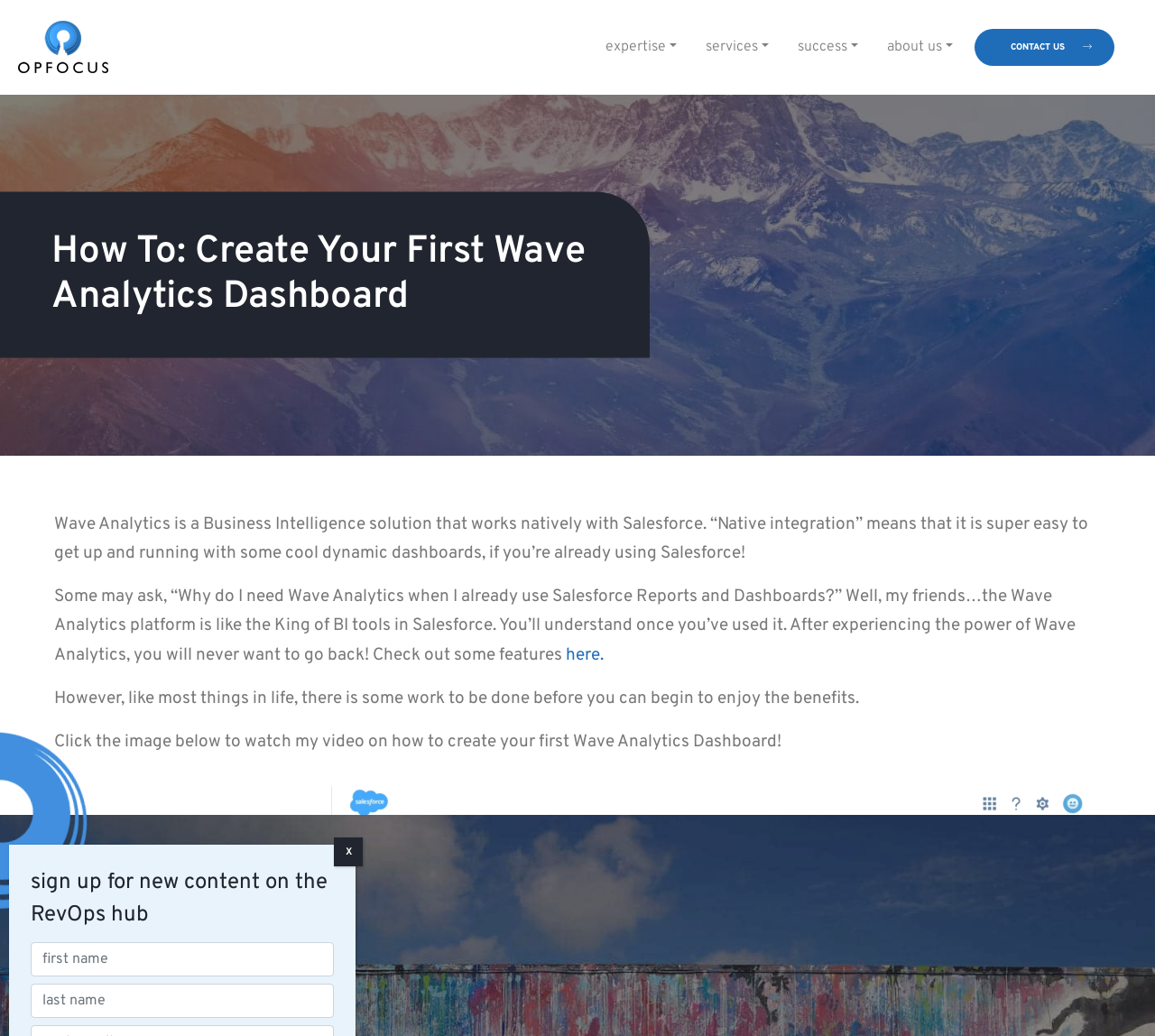Pinpoint the bounding box coordinates of the clickable element to carry out the following instruction: "Click the 'here' link."

[0.49, 0.622, 0.523, 0.643]